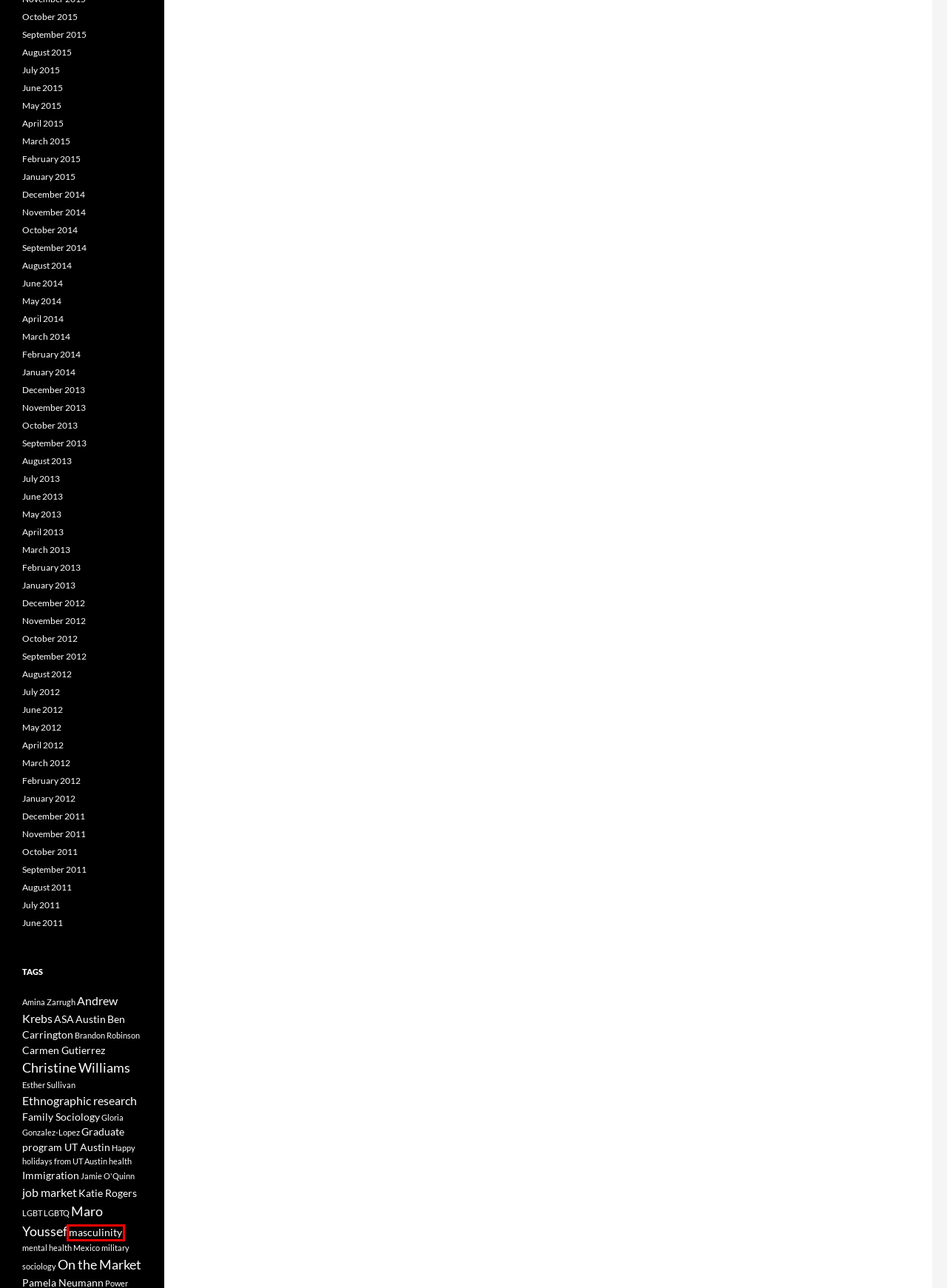You have received a screenshot of a webpage with a red bounding box indicating a UI element. Please determine the most fitting webpage description that matches the new webpage after clicking on the indicated element. The choices are:
A. Katie Rogers | UT Austin SOC
B. masculinity | UT Austin SOC
C. November | 2012 | UT Austin SOC
D. January | 2014 | UT Austin SOC
E. June | 2014 | UT Austin SOC
F. August | 2013 | UT Austin SOC
G. June | 2013 | UT Austin SOC
H. February | 2014 | UT Austin SOC

B